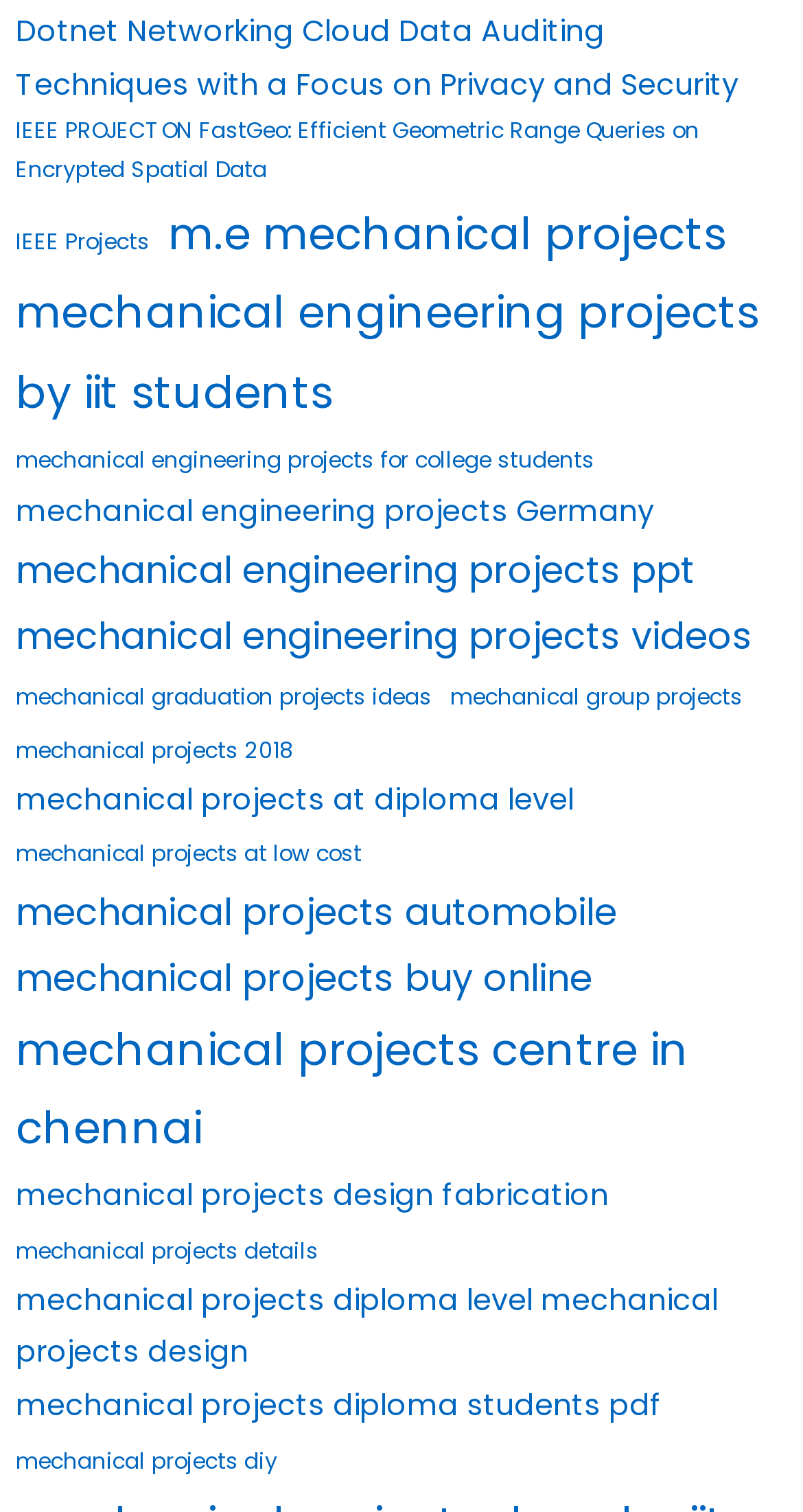How many items are in the 'm.e mechanical projects' category?
Using the visual information, respond with a single word or phrase.

9 items